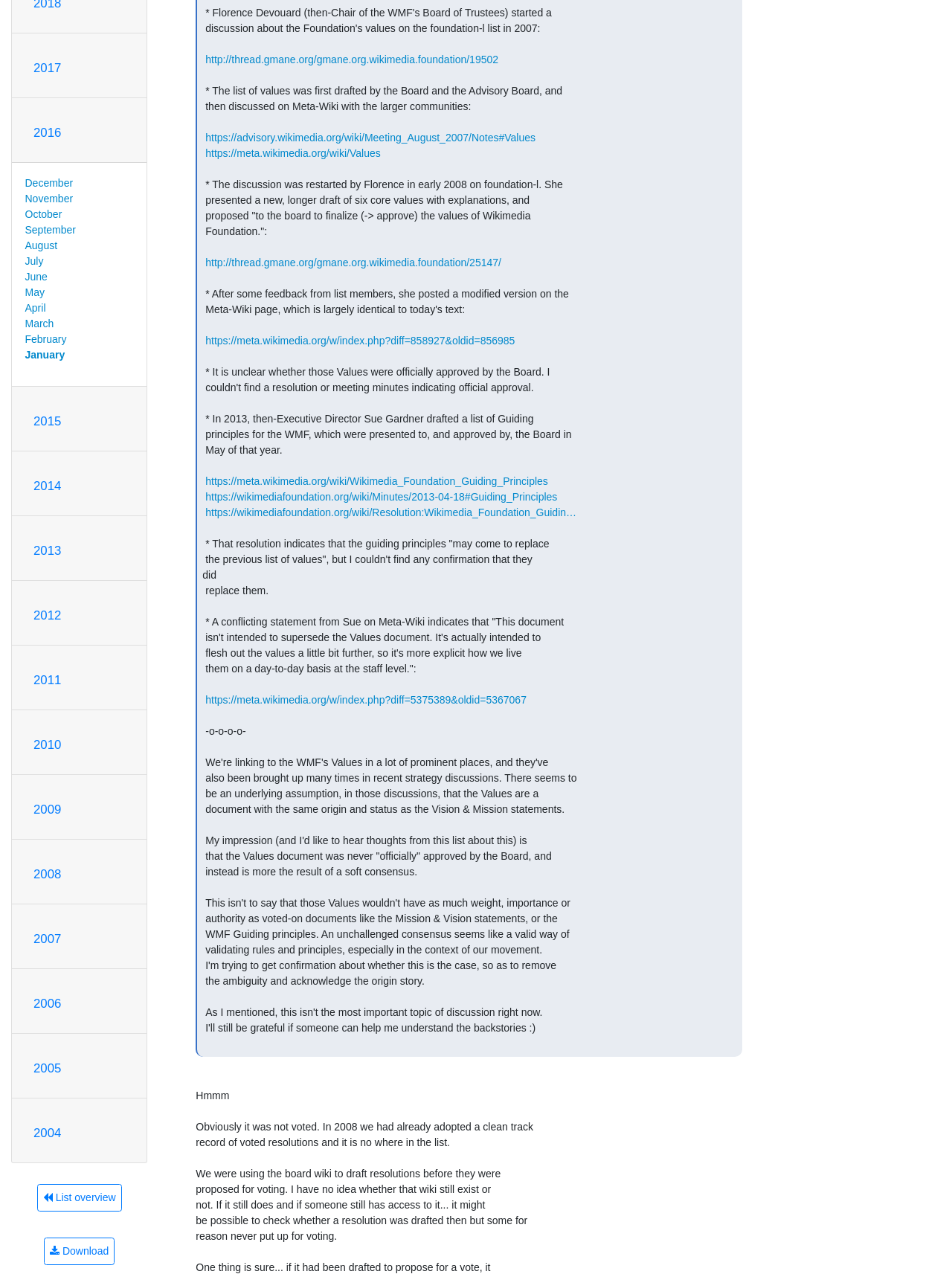Based on the description "https://meta.wikimedia.org/wiki/Values", find the bounding box of the specified UI element.

[0.216, 0.115, 0.4, 0.125]